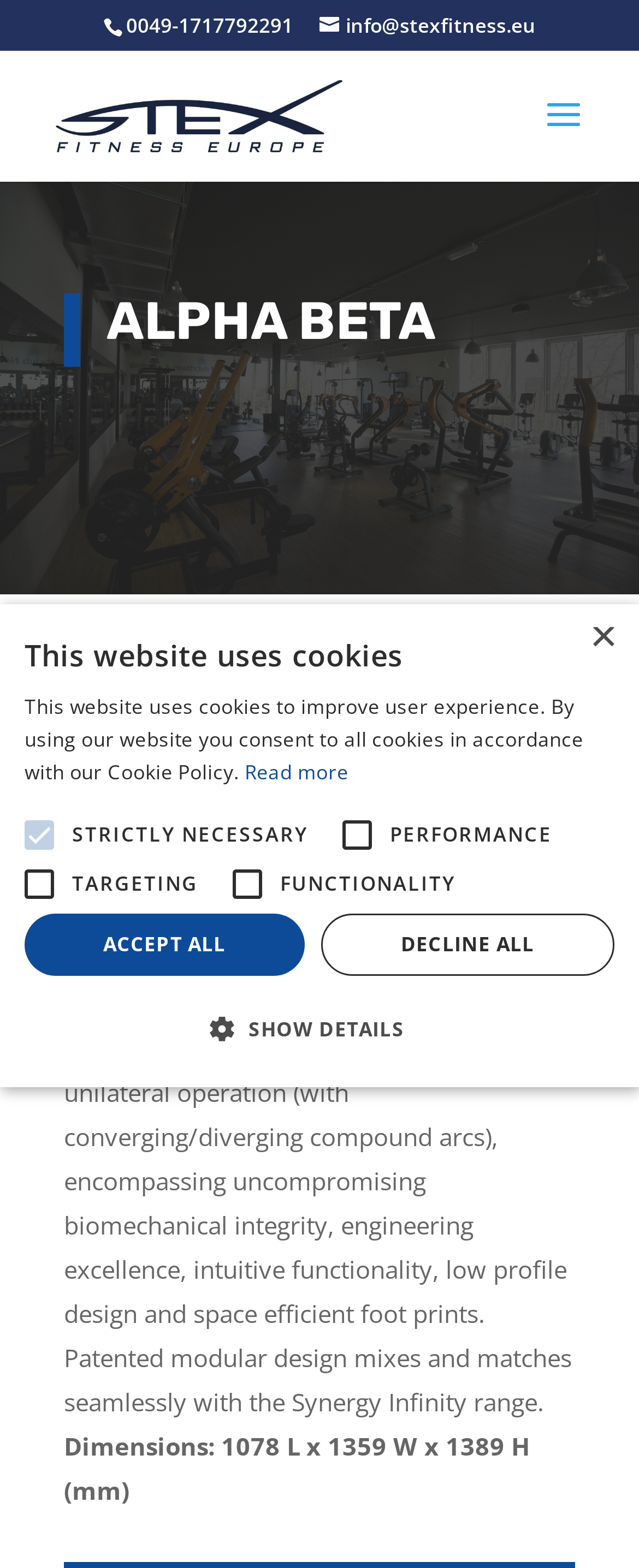Provide a one-word or short-phrase answer to the question:
What is the purpose of SynergyALPHA BETA?

User friendly range of heavy duty pin loaded machines